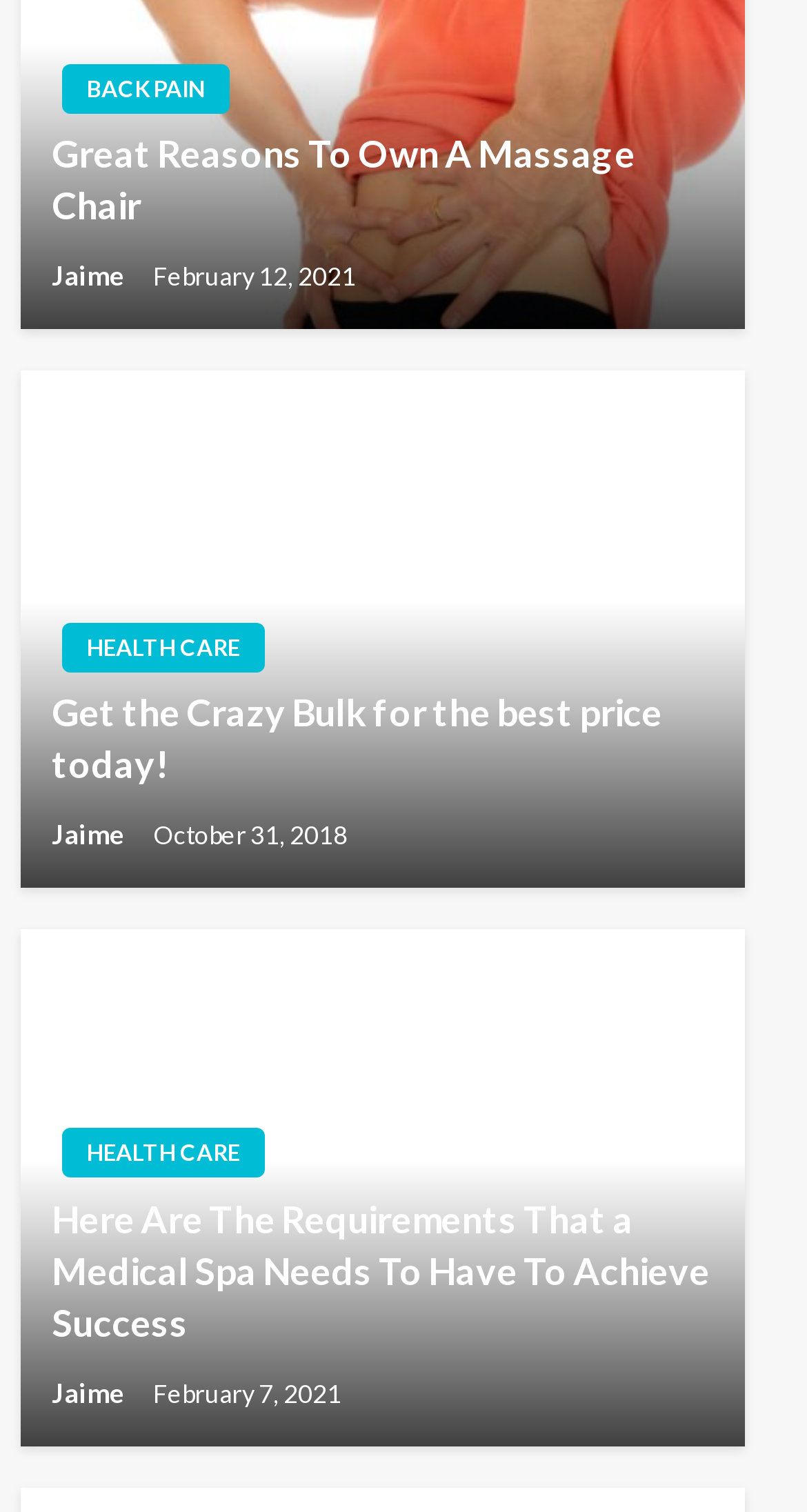Please determine the bounding box coordinates of the section I need to click to accomplish this instruction: "Login".

None